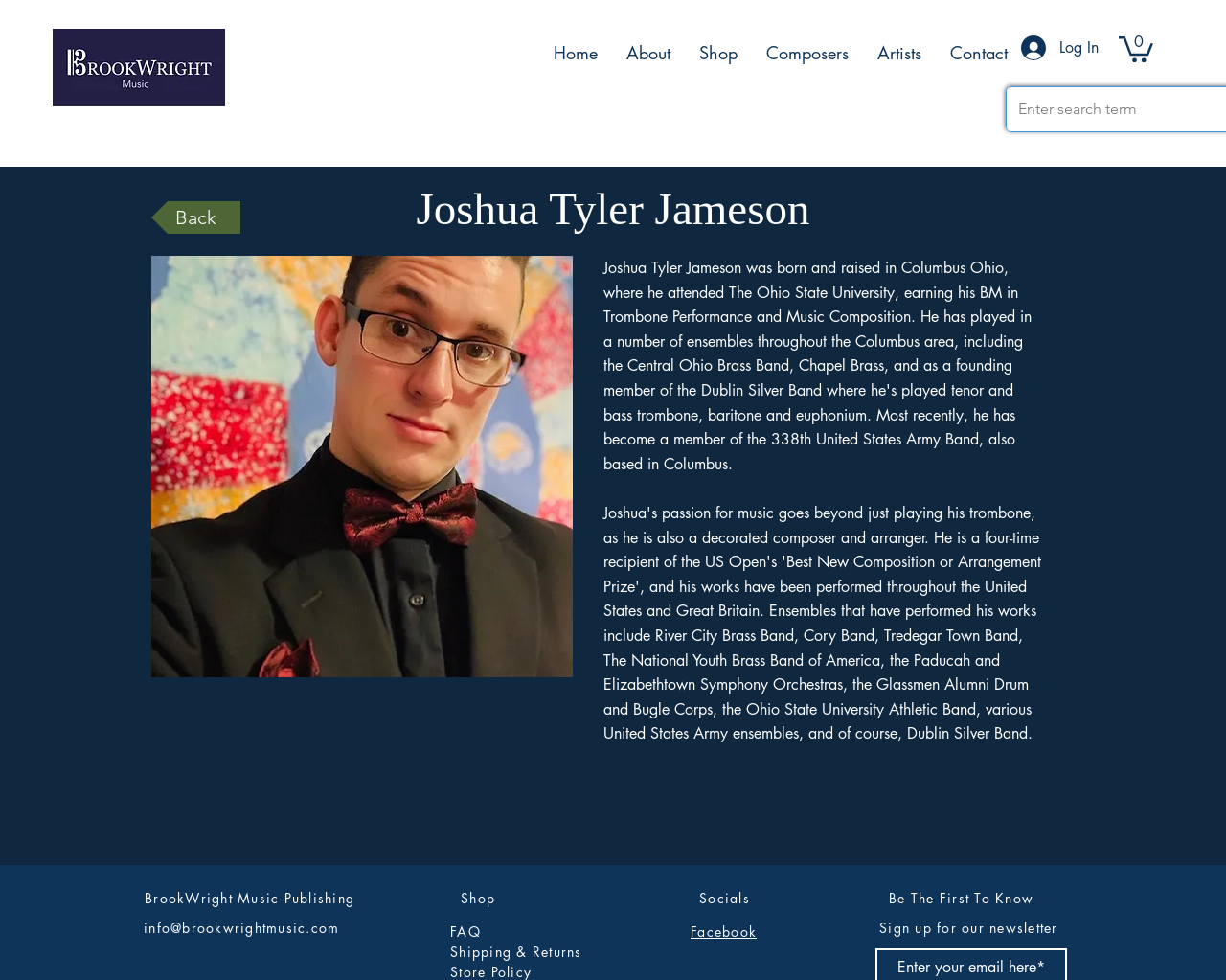Respond concisely with one word or phrase to the following query:
What is the name of the composer?

Joshua Tyler Jameson